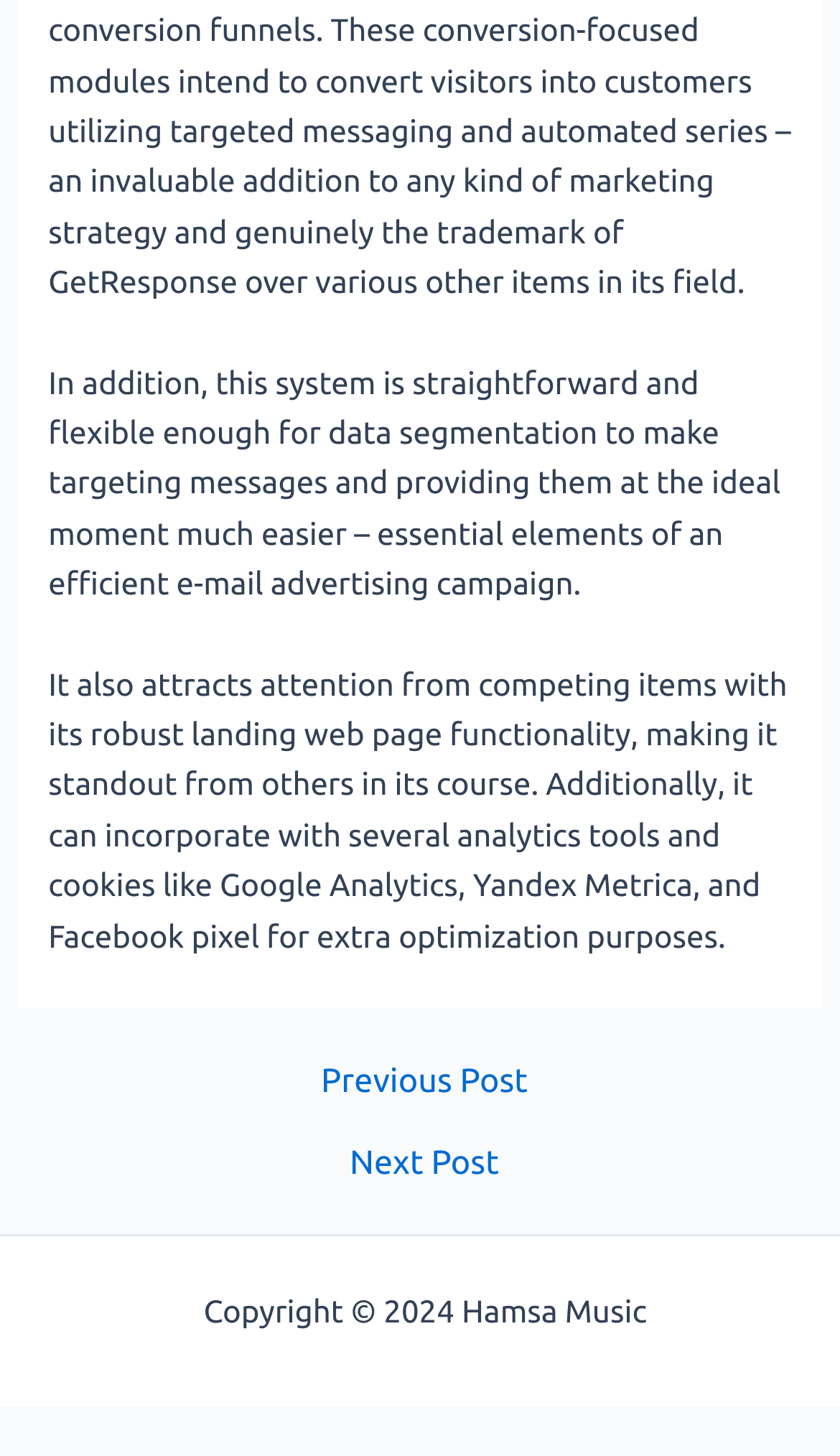Locate the bounding box coordinates of the UI element described by: "Sitemap". The bounding box coordinates should consist of four float numbers between 0 and 1, i.e., [left, top, right, bottom].

[0.779, 0.887, 0.917, 0.912]